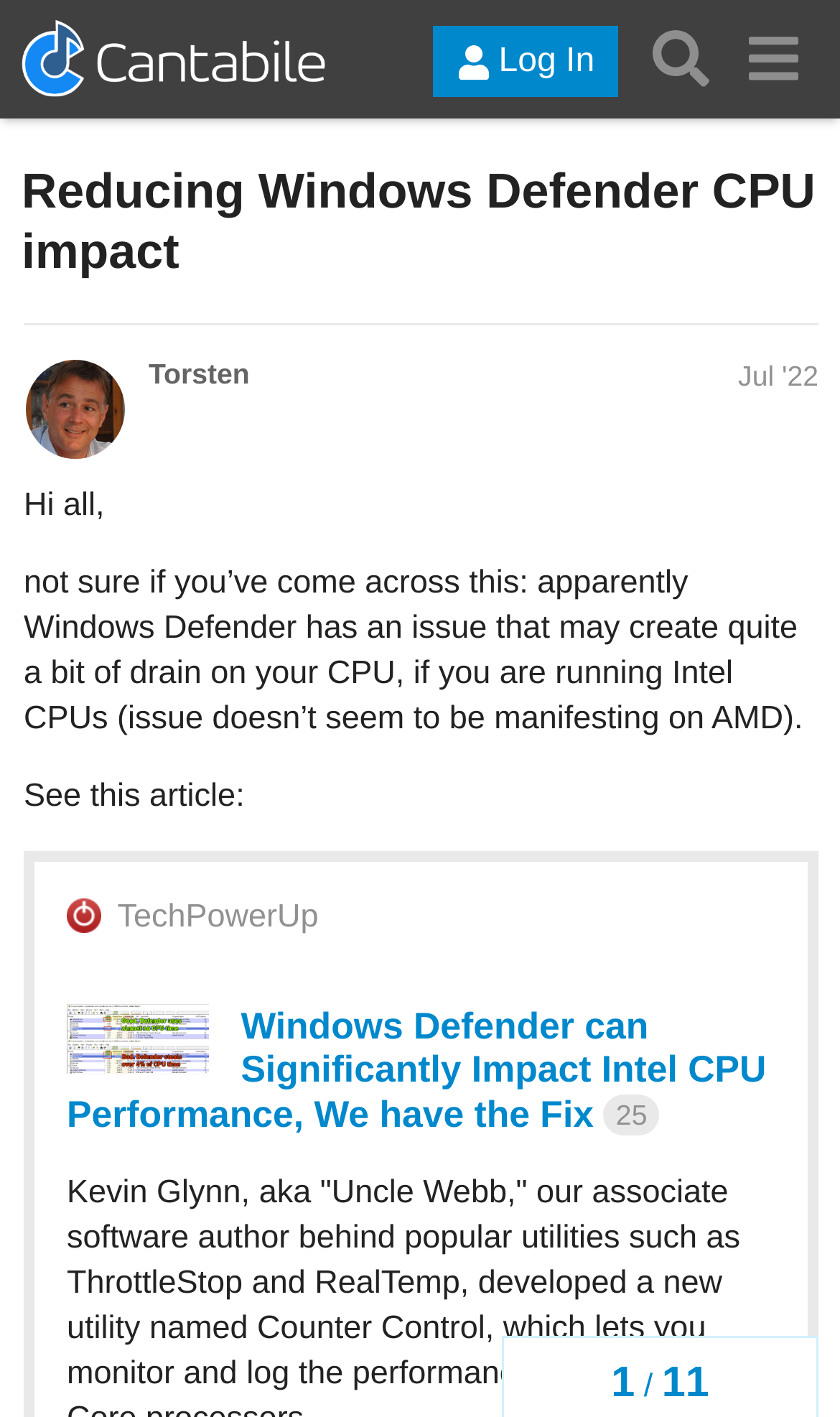Can you find the bounding box coordinates of the area I should click to execute the following instruction: "Click the News link"?

None